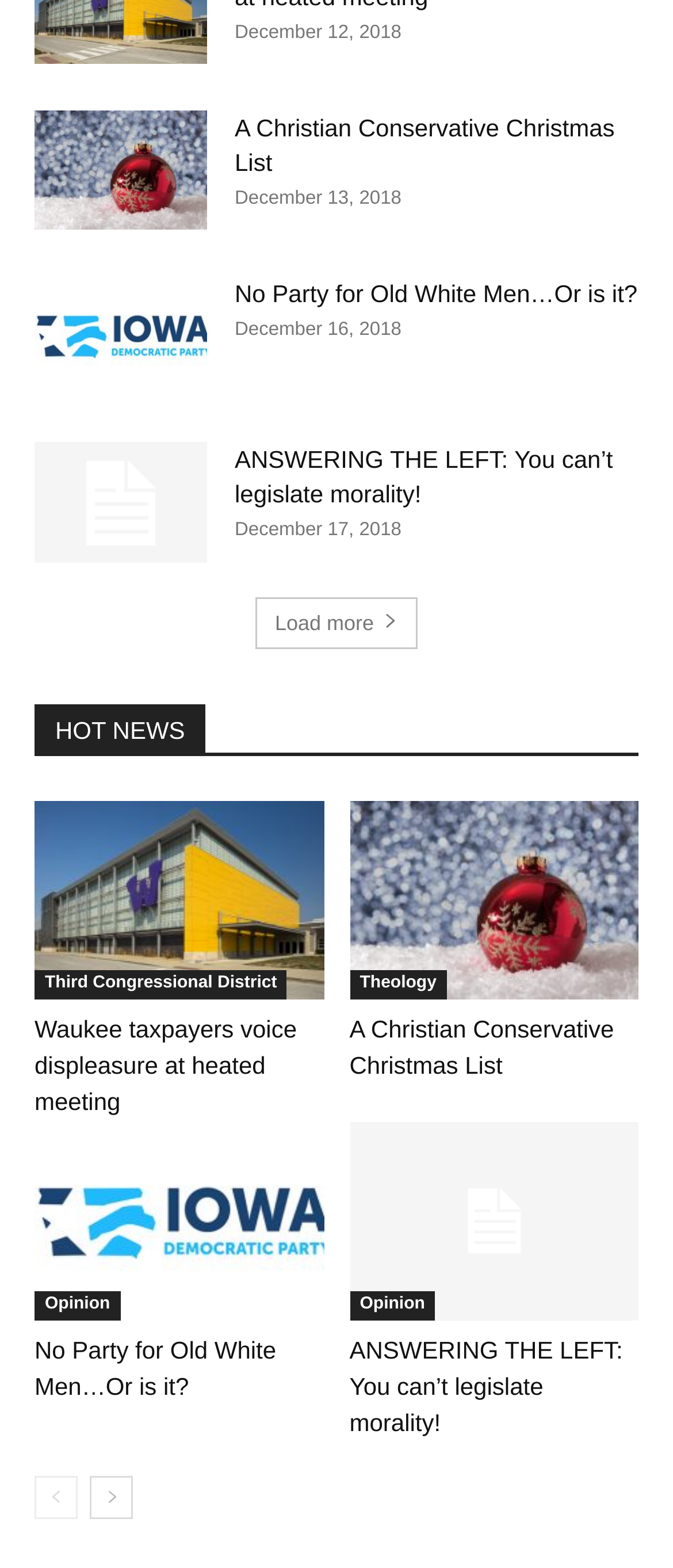Identify the bounding box coordinates of the section that should be clicked to achieve the task described: "Go to the next page".

[0.133, 0.942, 0.197, 0.969]